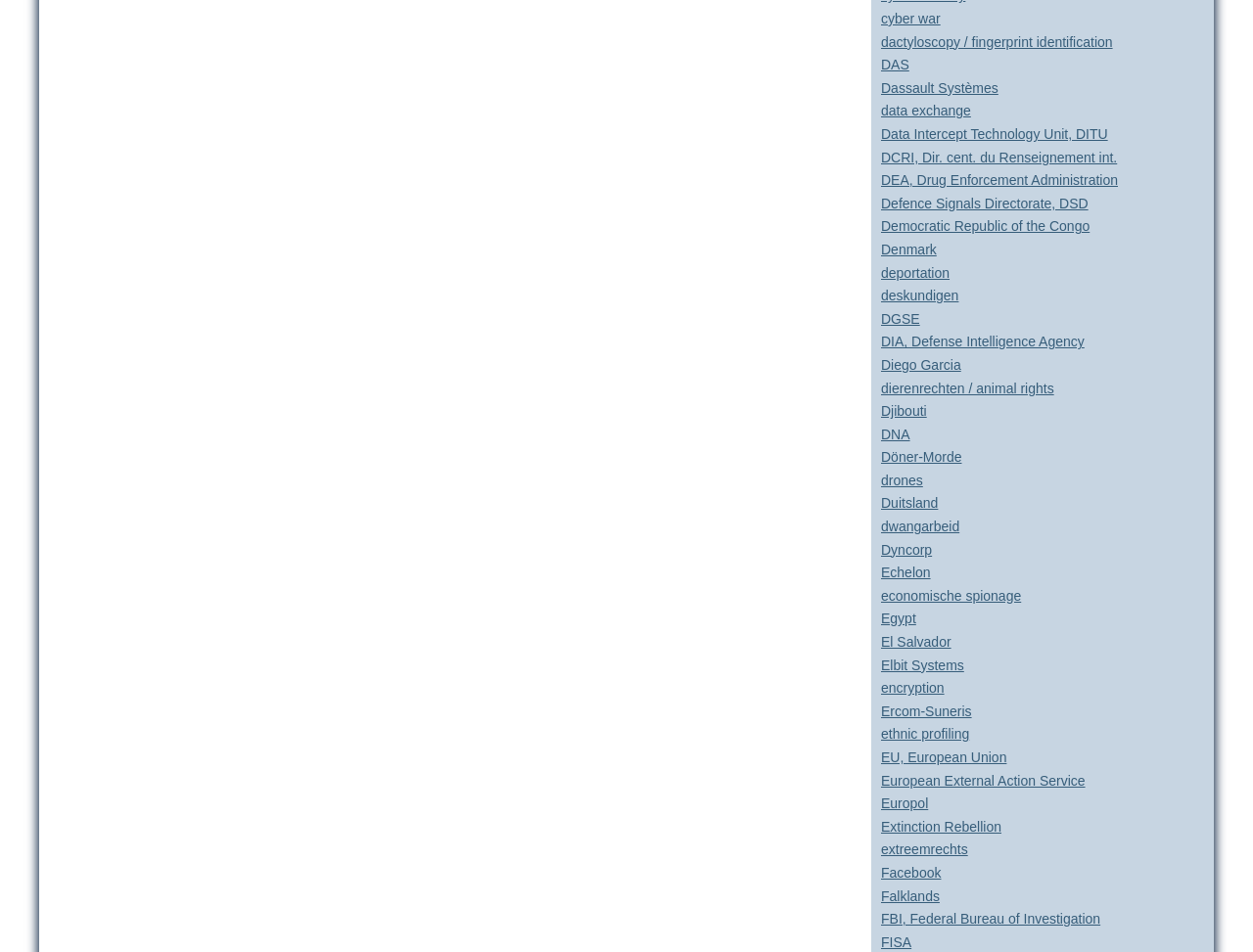Respond with a single word or phrase:
What is the topic of the link at the top left?

Cyber war